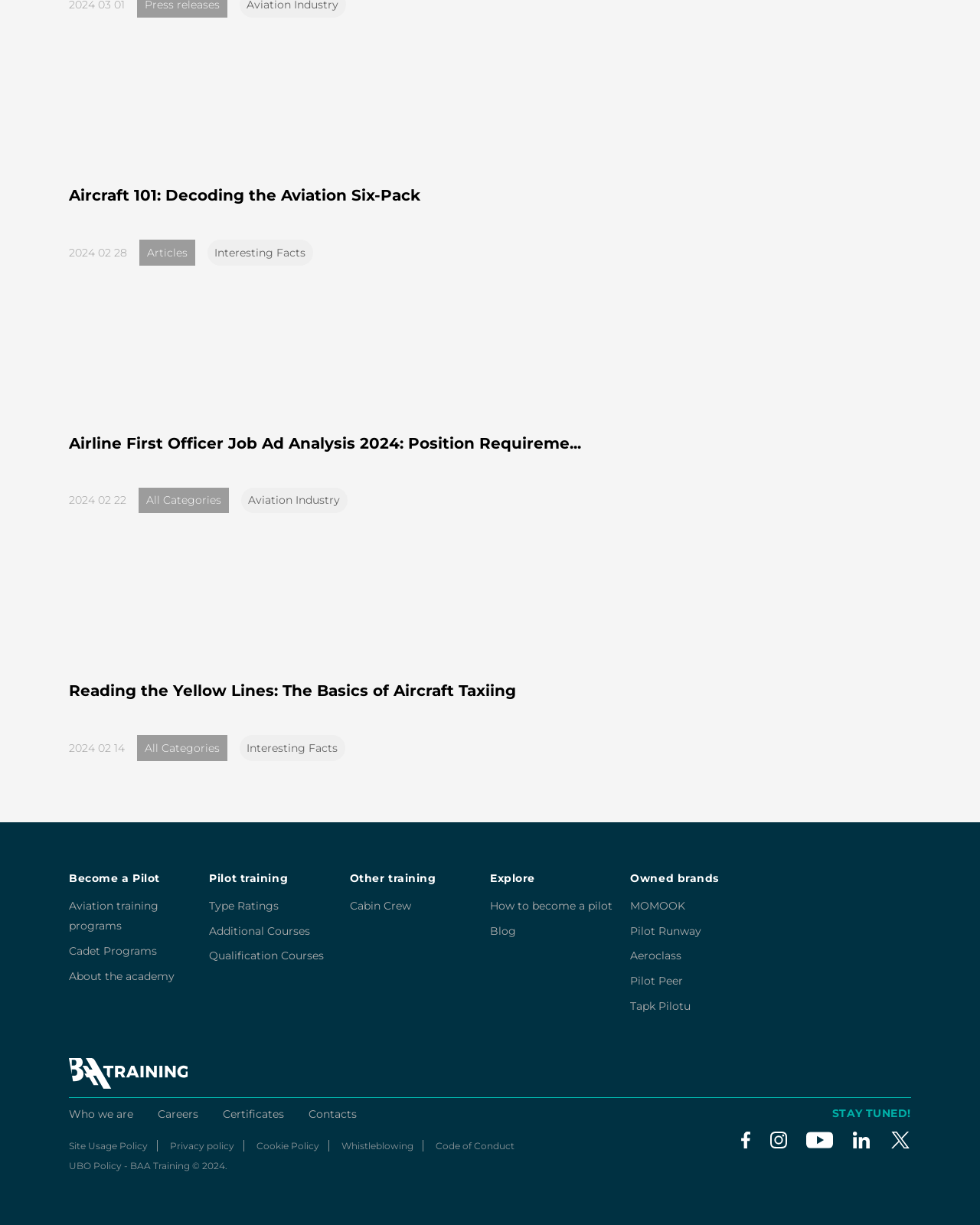How many categories are listed under 'Become a Pilot'?
Give a detailed response to the question by analyzing the screenshot.

Under the 'Become a Pilot' section, there are three categories listed: 'Aviation training programs', 'Cadet Programs', and 'About the academy'.